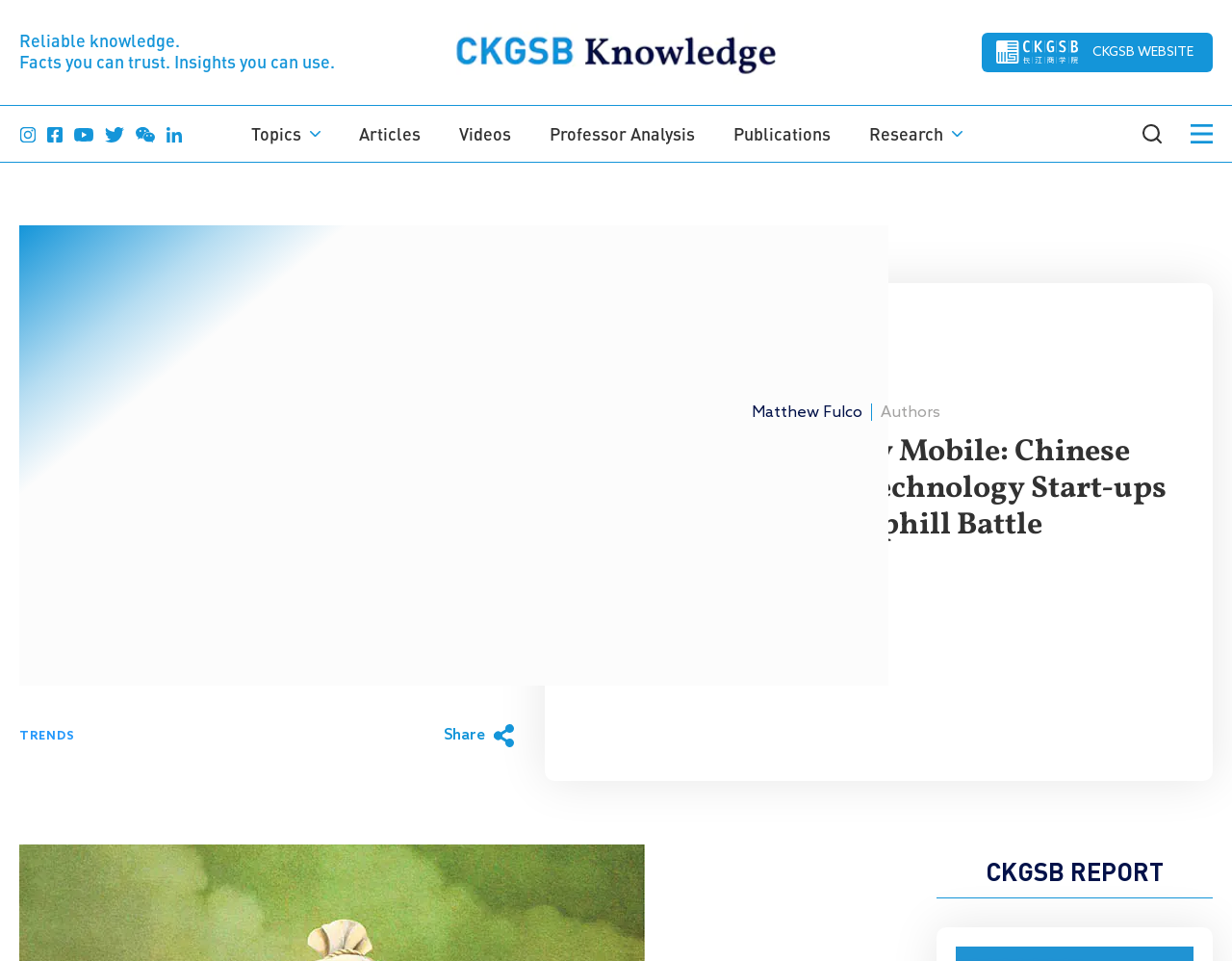Please identify the bounding box coordinates of the region to click in order to complete the given instruction: "Share the article". The coordinates should be four float numbers between 0 and 1, i.e., [left, top, right, bottom].

[0.36, 0.756, 0.417, 0.775]